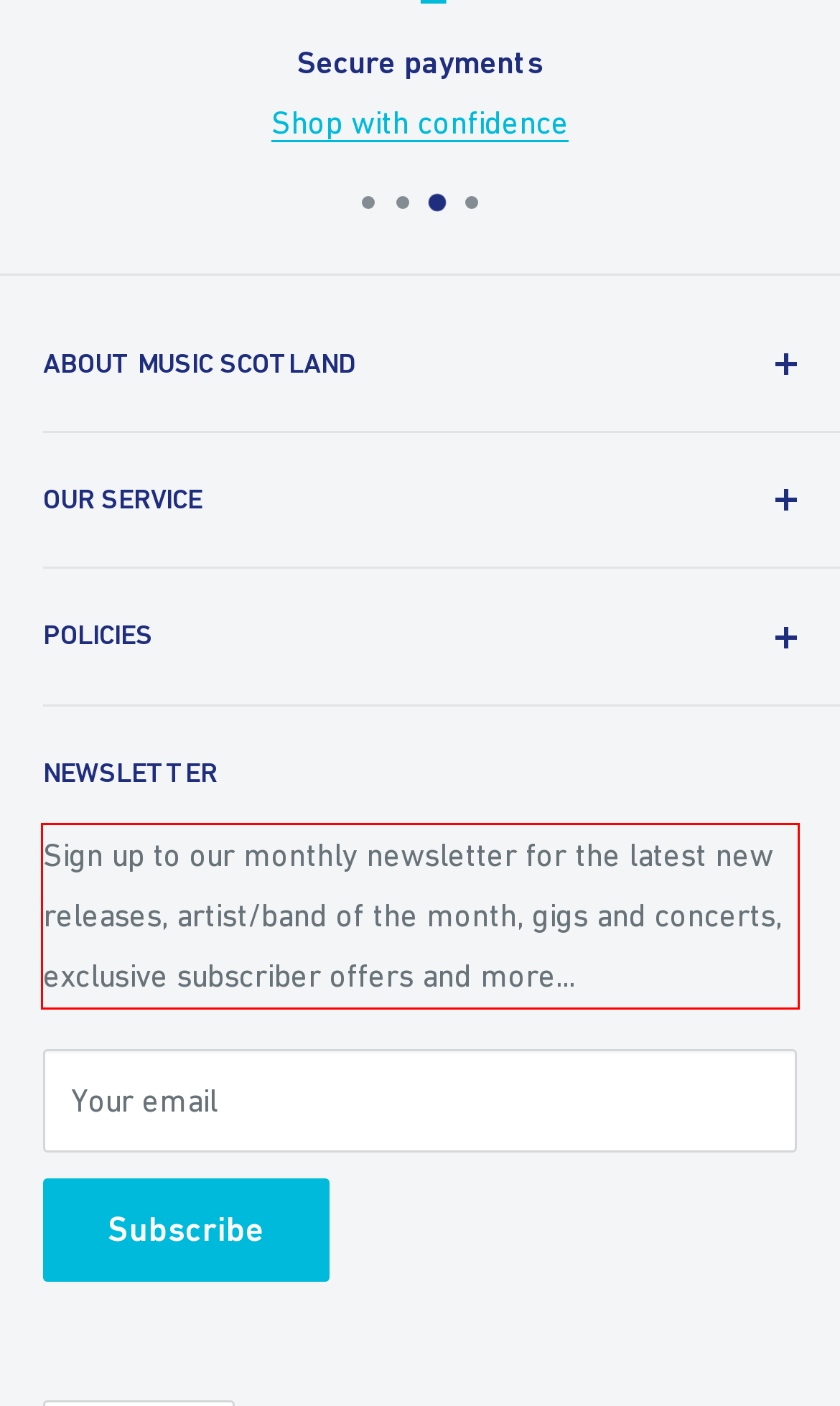Identify the red bounding box in the webpage screenshot and perform OCR to generate the text content enclosed.

Sign up to our monthly newsletter for the latest new releases, artist/band of the month, gigs and concerts, exclusive subscriber offers and more...